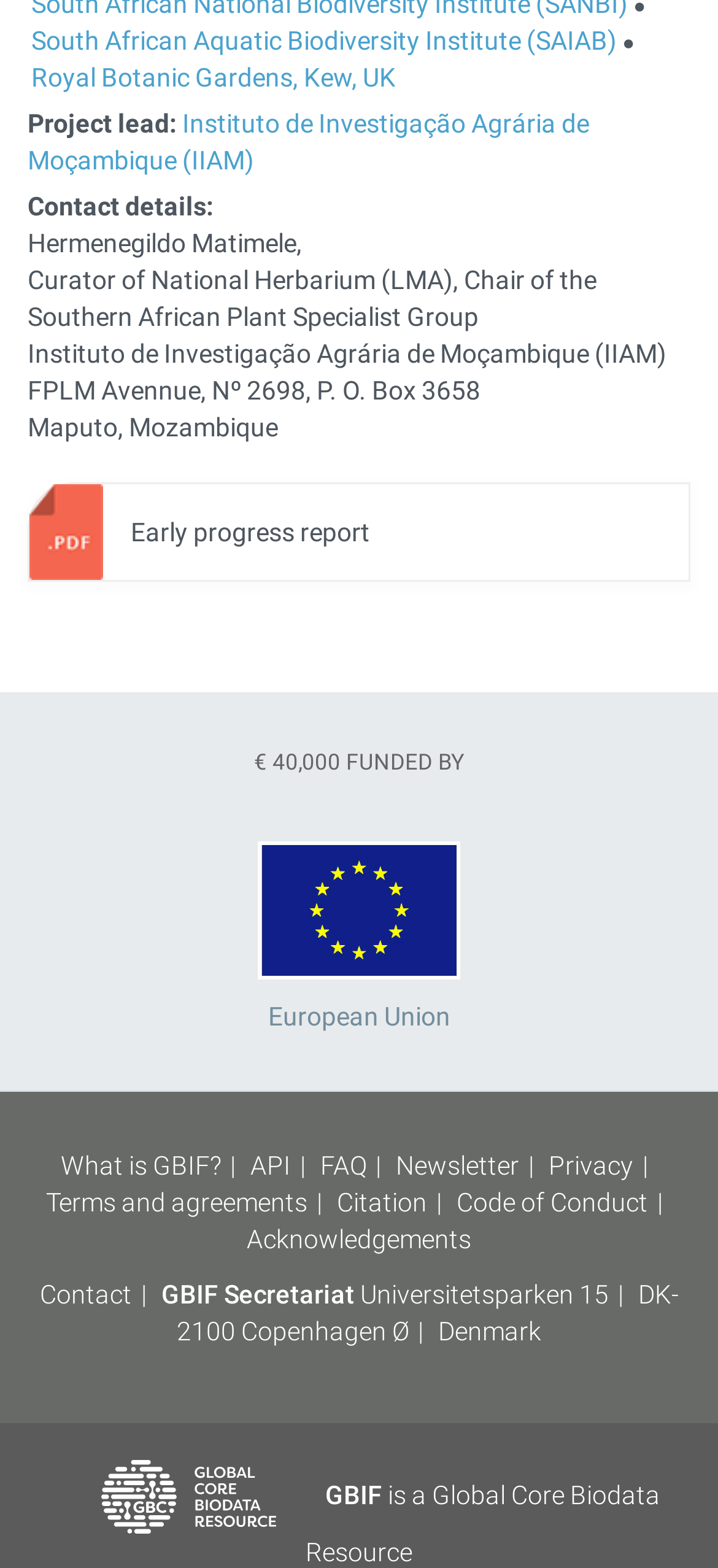What is the name of the person associated with the project?
Kindly offer a comprehensive and detailed response to the question.

I found the answer by looking at the static text 'Hermenegildo Matimele,' which is located in the description list detail.